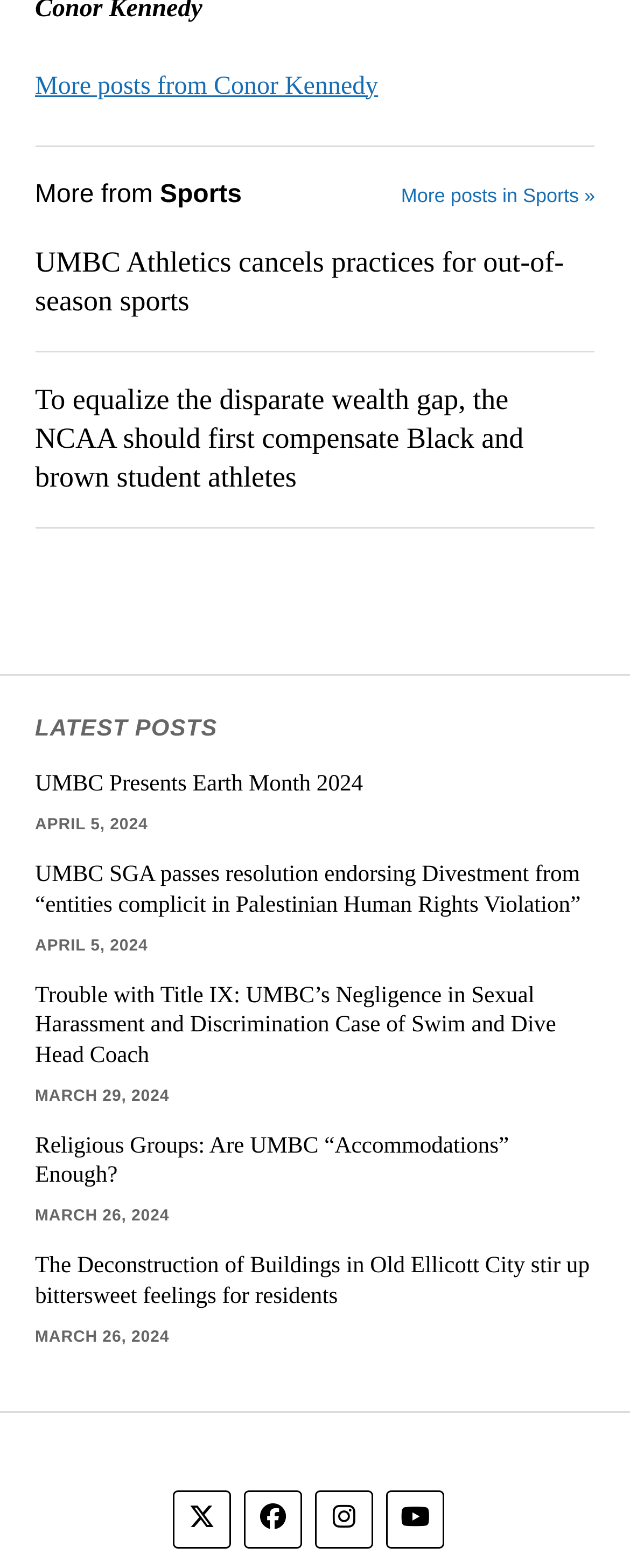Please determine the bounding box of the UI element that matches this description: Links. The coordinates should be given as (top-left x, top-left y, bottom-right x, bottom-right y), with all values between 0 and 1.

None